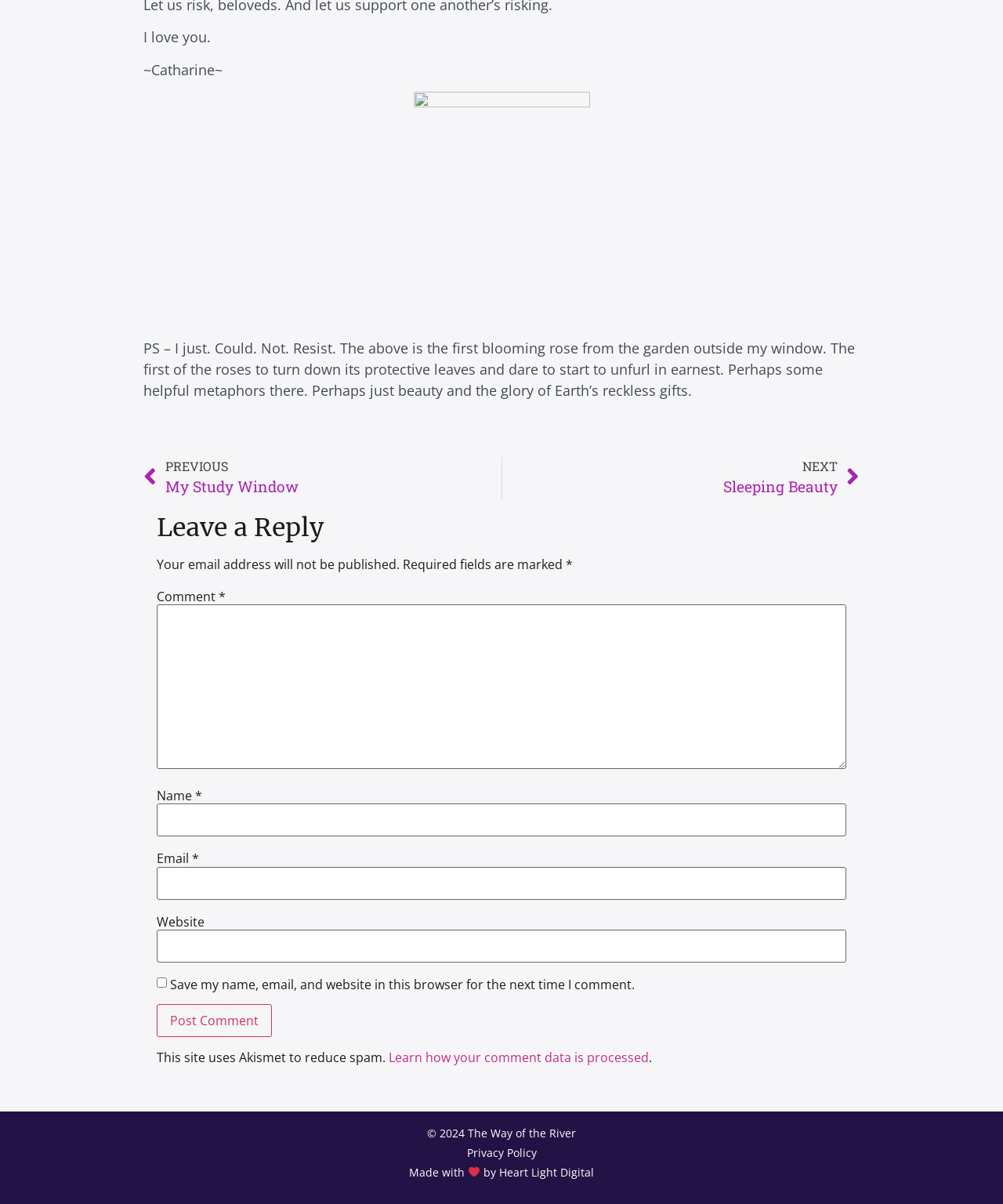Please locate the bounding box coordinates of the element that should be clicked to complete the given instruction: "Enter a comment".

[0.156, 0.502, 0.844, 0.639]